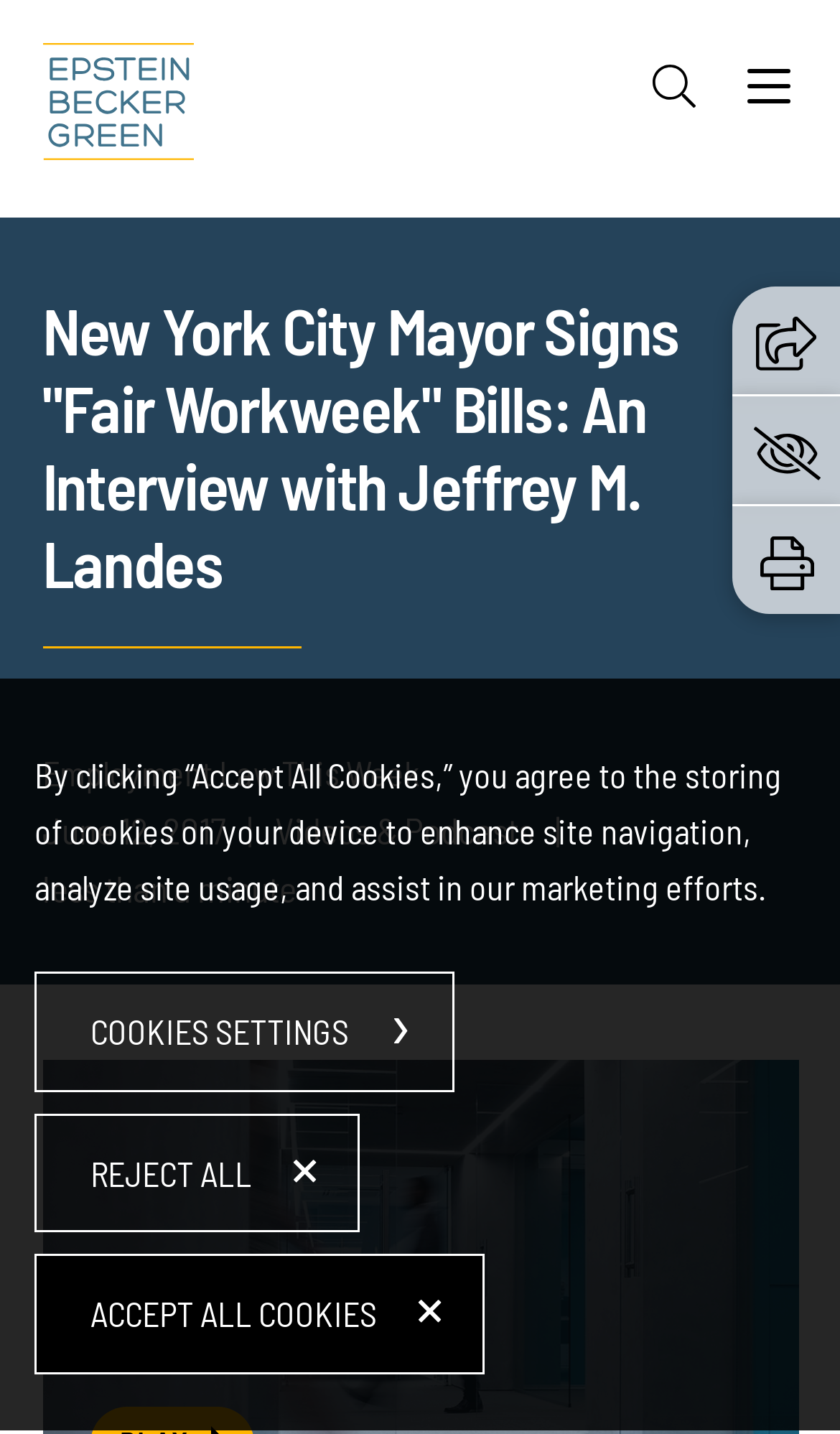Provide a single word or phrase answer to the question: 
What is the category of the content?

Employment Law